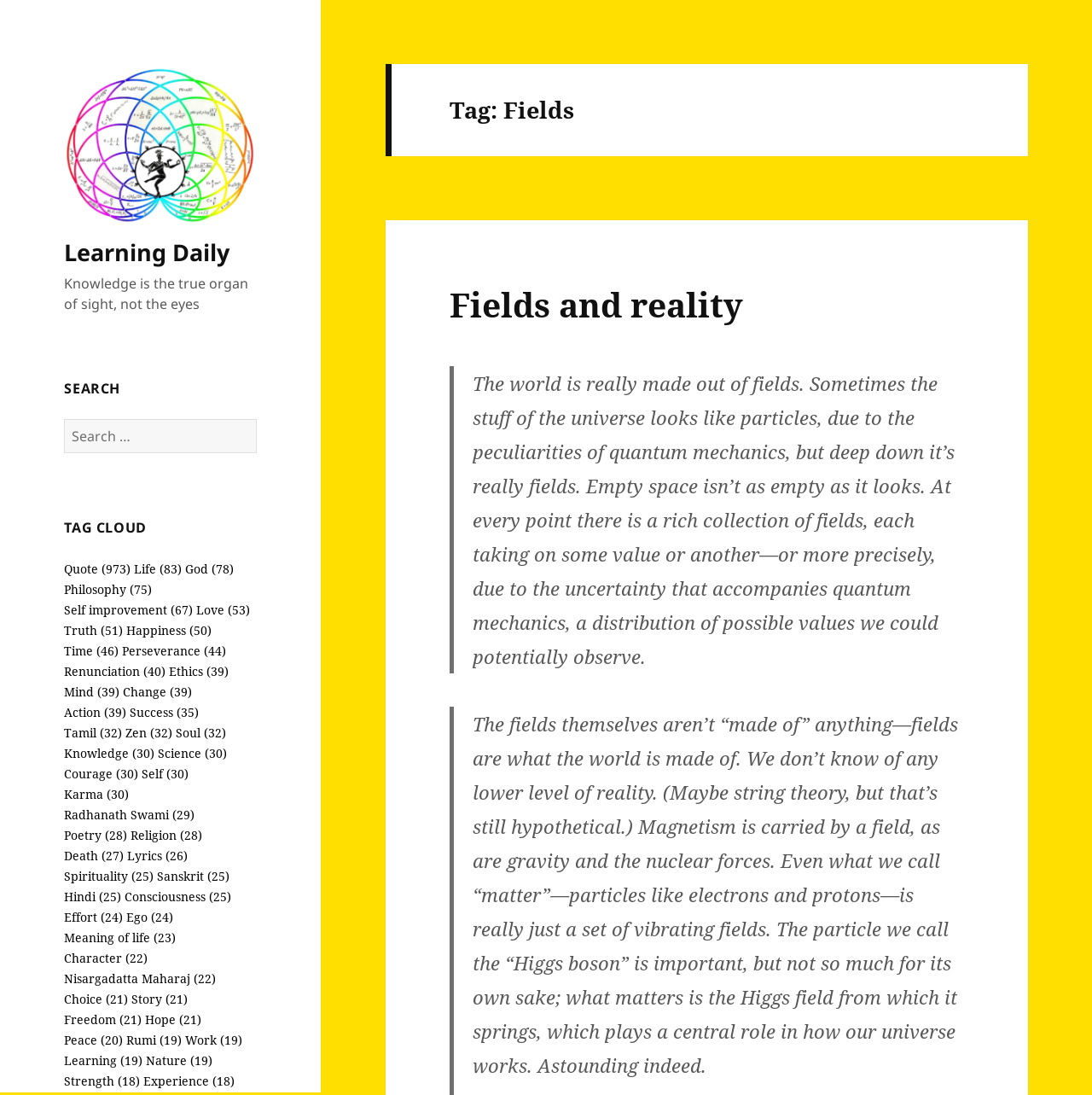Please predict the bounding box coordinates of the element's region where a click is necessary to complete the following instruction: "Search for a keyword". The coordinates should be represented by four float numbers between 0 and 1, i.e., [left, top, right, bottom].

[0.059, 0.383, 0.235, 0.414]